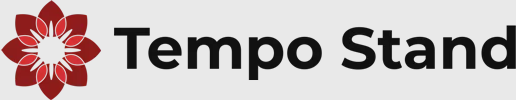Explain the image in a detailed and thorough manner.

The image features the logo of "Tempo Stand," prominently displayed with a harmonious blend of design elements. The logo includes a stylized flower icon in shades of red, symbolizing beauty and vitality, seamlessly integrated with the bold typography of the brand name "Tempo Stand" in a sleek, modern font. This visual representation underscores the brand's focus on health and beauty, particularly in an age where self-care is becoming increasingly important. The logo's aesthetic aligns with the brand's commitment to providing insightful content, particularly in areas such as beauty treatments and personal care, as highlighted in their article on the risks of overusing hair treatments.